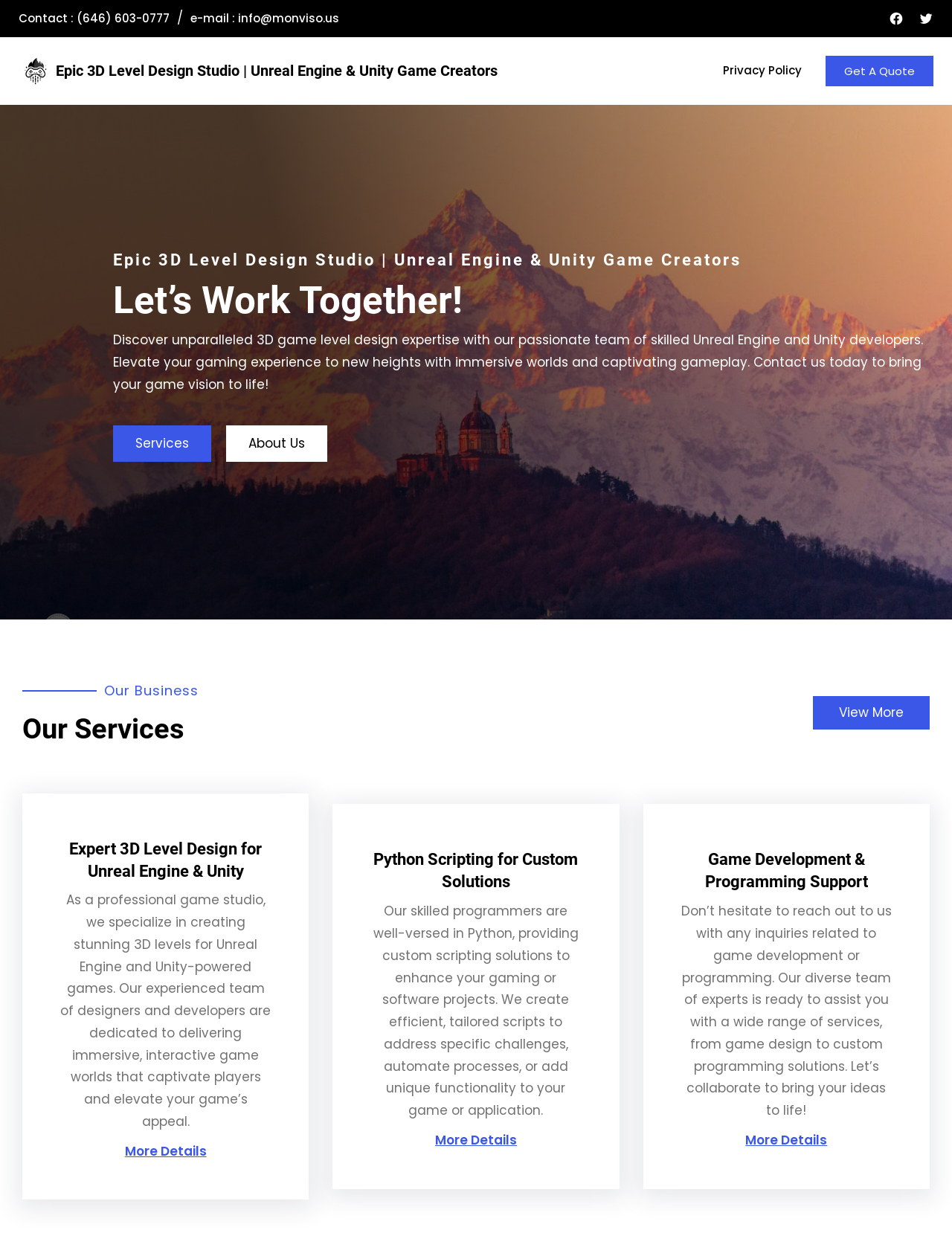Locate the bounding box coordinates of the element I should click to achieve the following instruction: "Get a quote for game development services".

[0.867, 0.045, 0.98, 0.07]